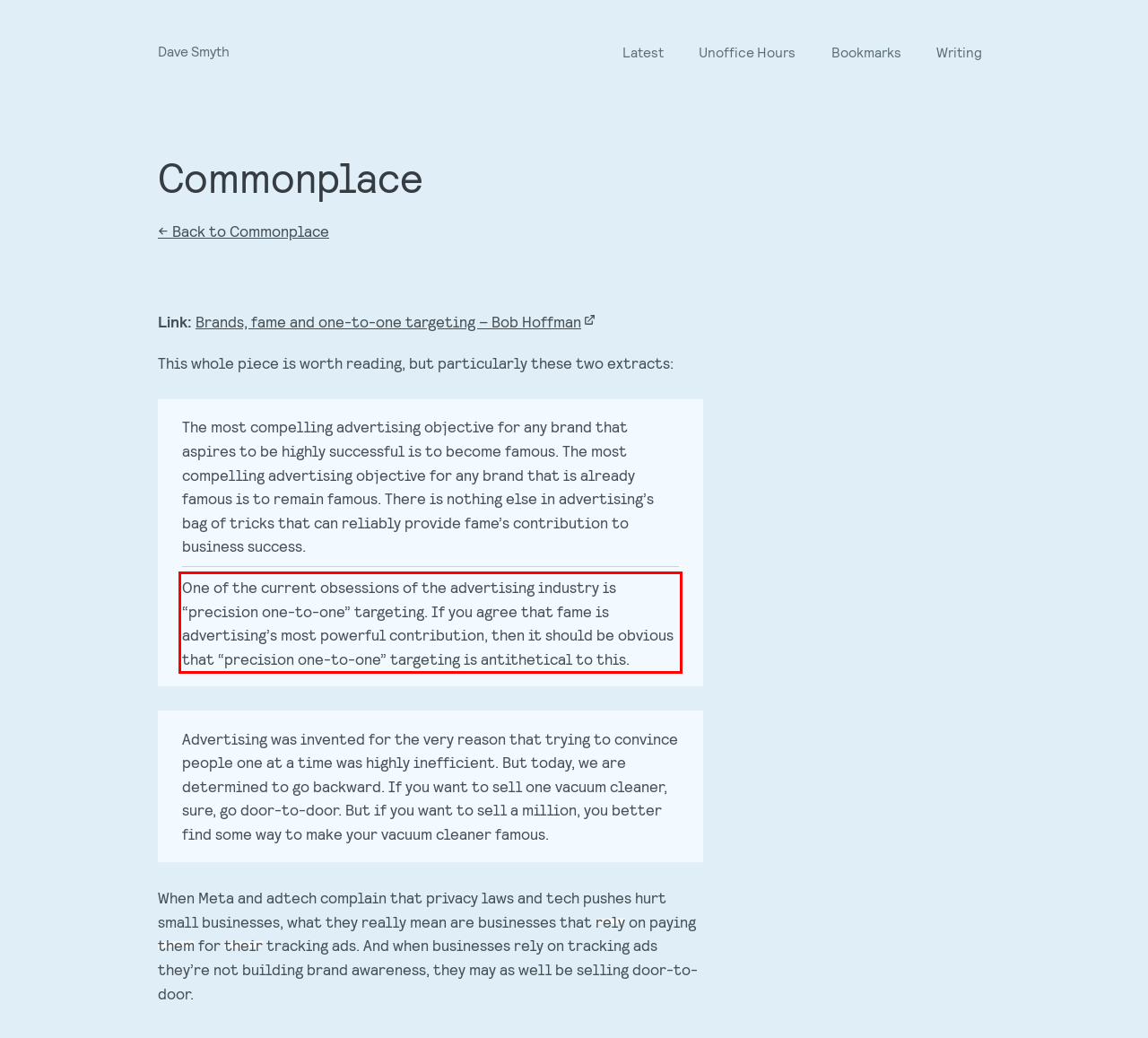Perform OCR on the text inside the red-bordered box in the provided screenshot and output the content.

One of the current obsessions of the advertising industry is “precision one-to-one” targeting. If you agree that fame is advertising’s most powerful contribution, then it should be obvious that “precision one-to-one” targeting is antithetical to this.